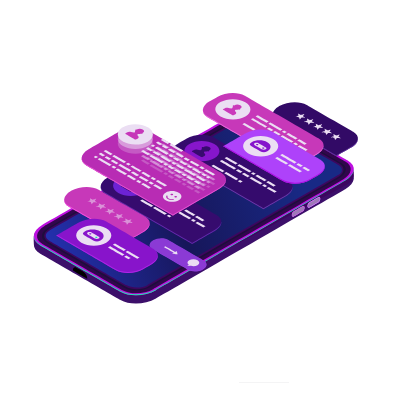Using the information in the image, could you please answer the following question in detail:
What type of animation is represented in the design?

The illustration effectively represents a Lottie animation, which is often used in mobile app development to illustrate dynamic content and enhance user experience, making it relevant for discussions around mobile application design and user interface innovations.